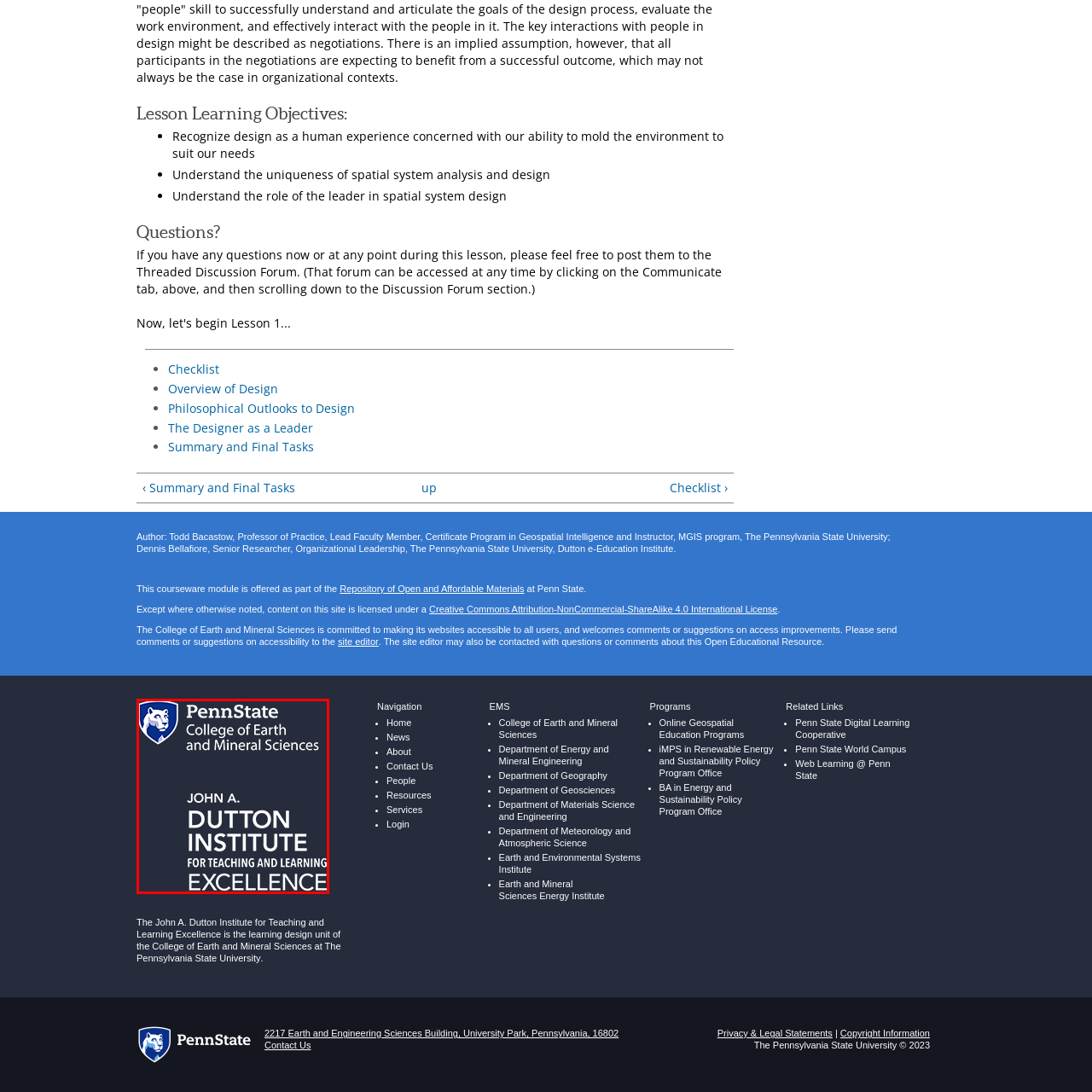Please provide a comprehensive description of the image highlighted by the red bounding box.

The image features the emblem of the Pennsylvania State University, specifically from the College of Earth and Mineral Sciences. Prominently displayed is the name "JOHN A. DUTTON INSTITUTE FOR TEACHING AND LEARNING EXCELLENCE," highlighting its focus on educational quality and innovation. The institute is dedicated to enhancing teaching practices and fostering an environment conducive to effective learning in the field of geospatial intelligence and related disciplines. The design combines the university's traditional crest with modern typography, reflecting a commitment to academic excellence and leadership in education.